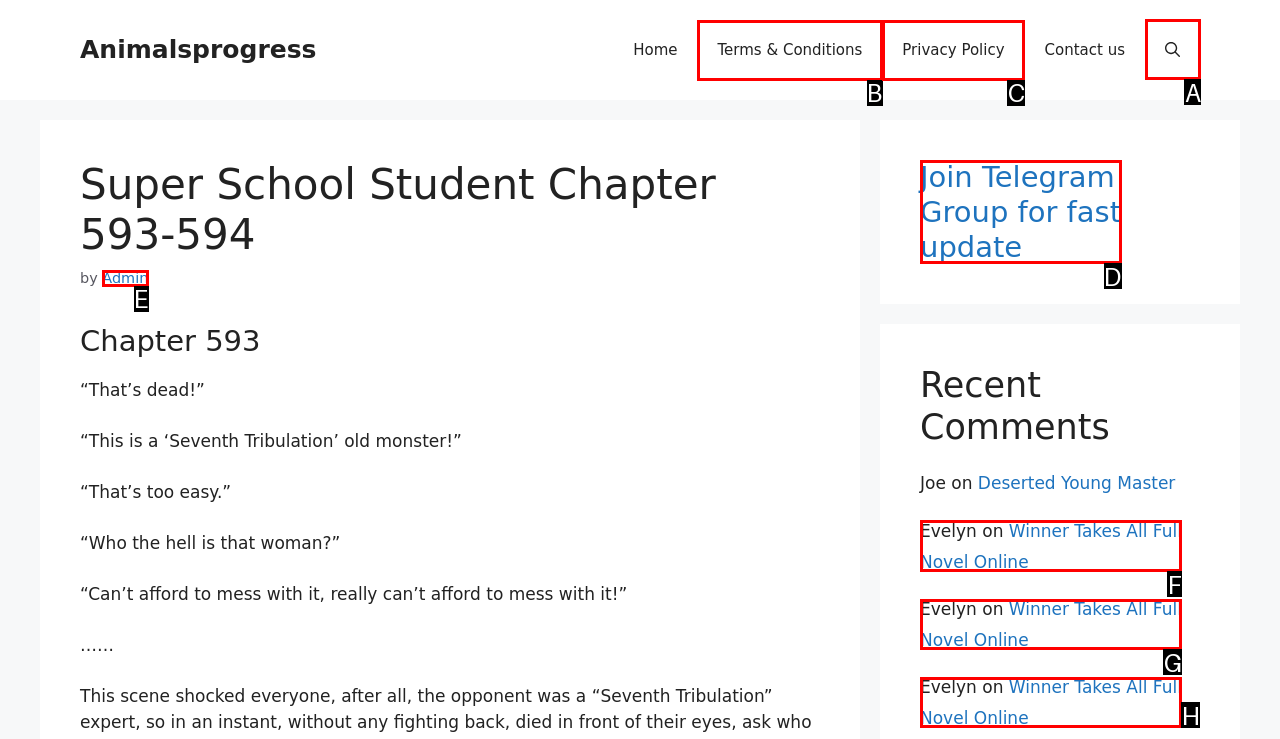Indicate the letter of the UI element that should be clicked to accomplish the task: Open the search. Answer with the letter only.

A